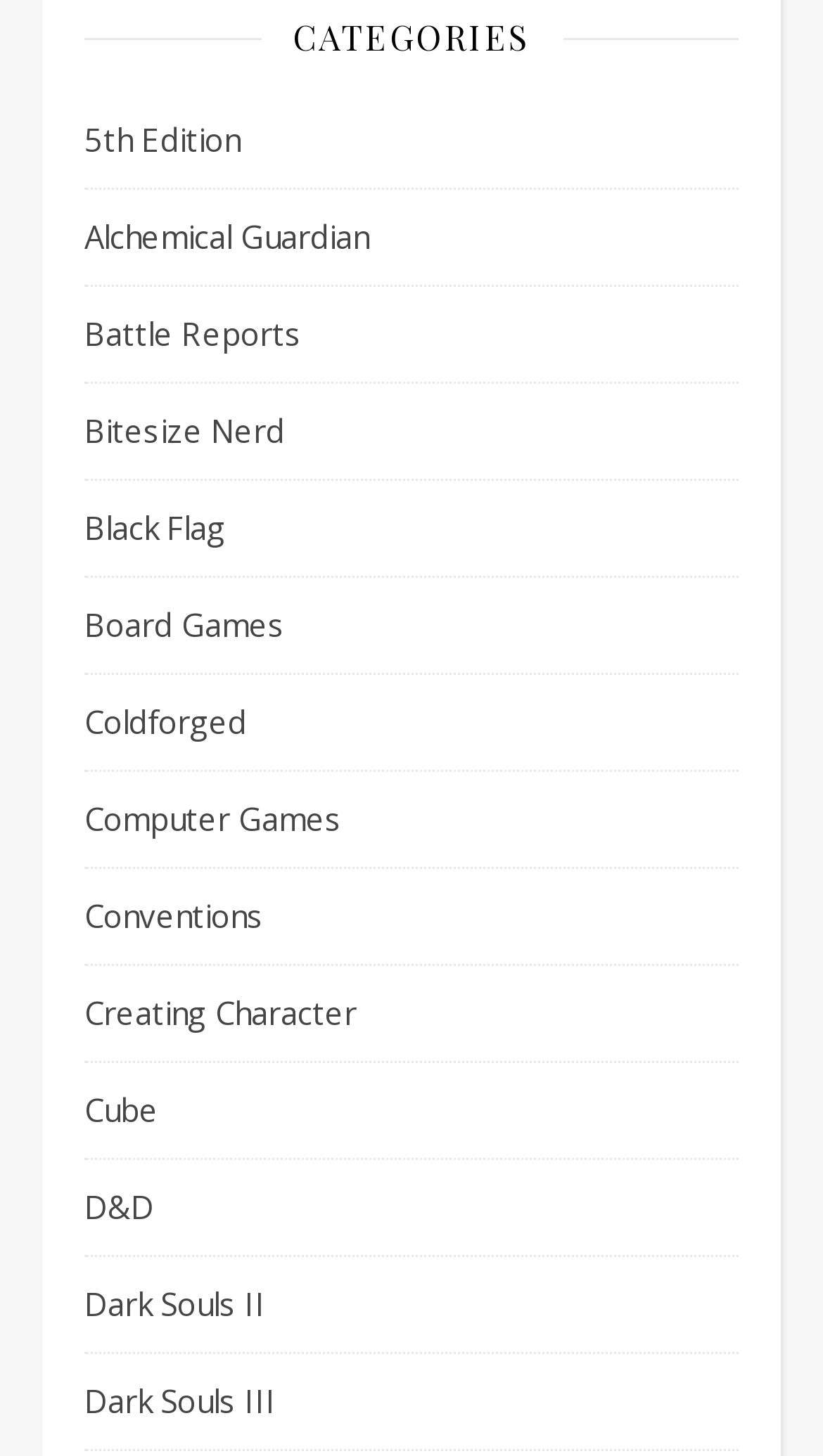Can you give a comprehensive explanation to the question given the content of the image?
Is 'Cube' a category?

Yes, 'Cube' is a category listed on the webpage, which is a link element located at the top left of the webpage, with a bounding box of [0.103, 0.73, 0.192, 0.795].